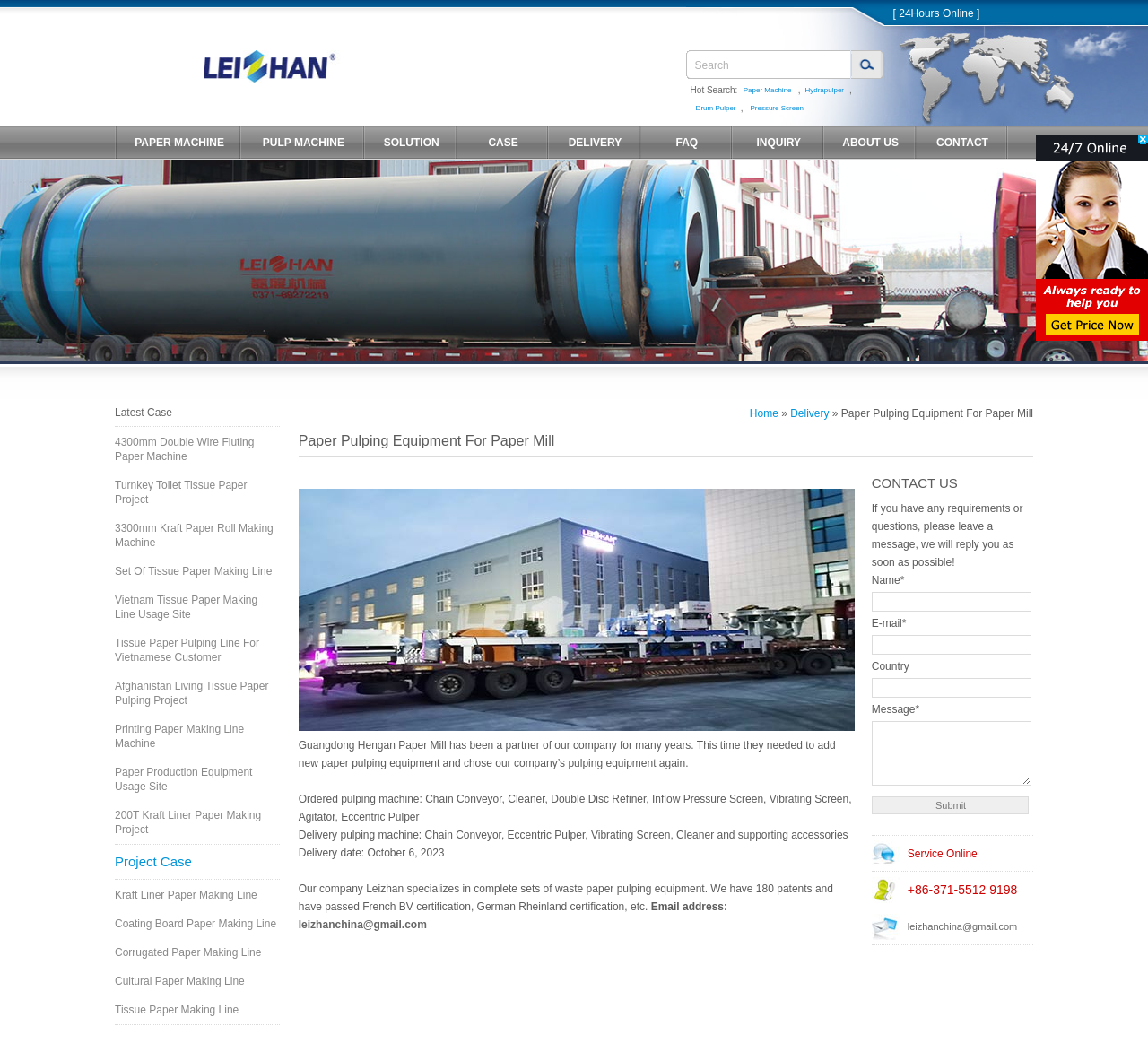Please locate the bounding box coordinates for the element that should be clicked to achieve the following instruction: "View the 'Project Case' page". Ensure the coordinates are given as four float numbers between 0 and 1, i.e., [left, top, right, bottom].

[0.1, 0.817, 0.244, 0.836]